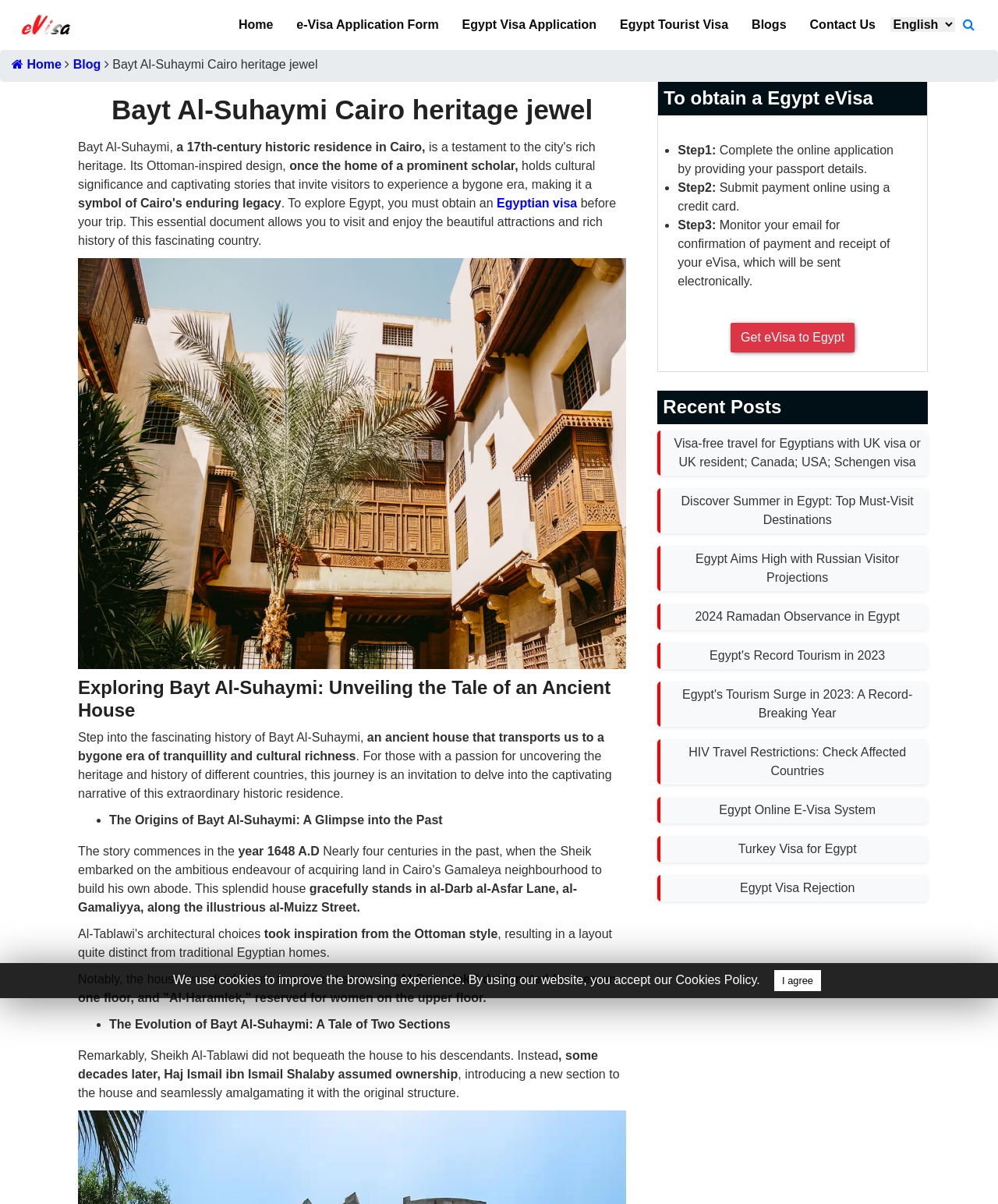Specify the bounding box coordinates of the area that needs to be clicked to achieve the following instruction: "Read the blog post about 'Visa-free travel for Egyptians with UK visa or UK resident; Canada; USA; Schengen visa'".

[0.675, 0.362, 0.922, 0.389]